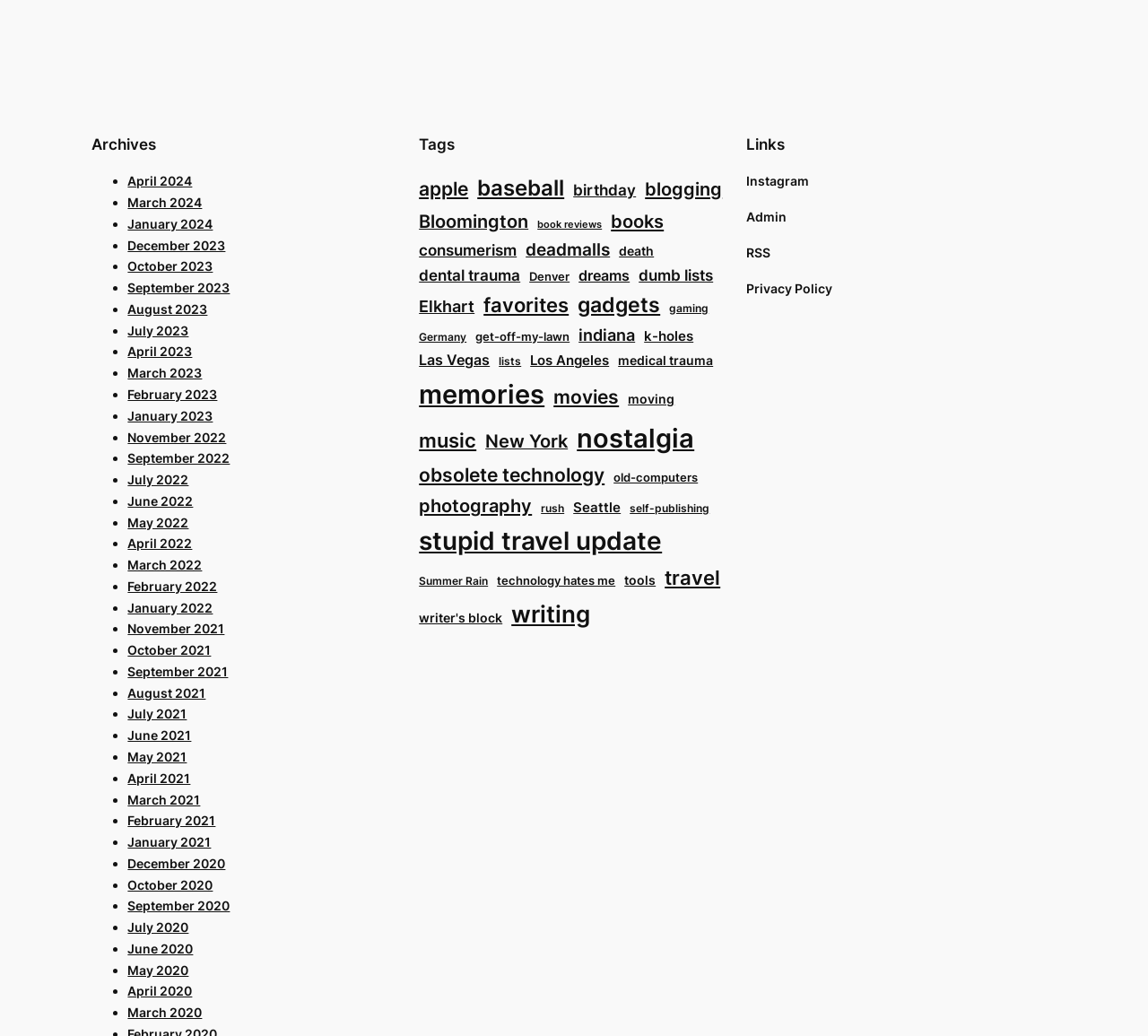Determine the bounding box coordinates (top-left x, top-left y, bottom-right x, bottom-right y) of the UI element described in the following text: July 2021

[0.111, 0.682, 0.163, 0.697]